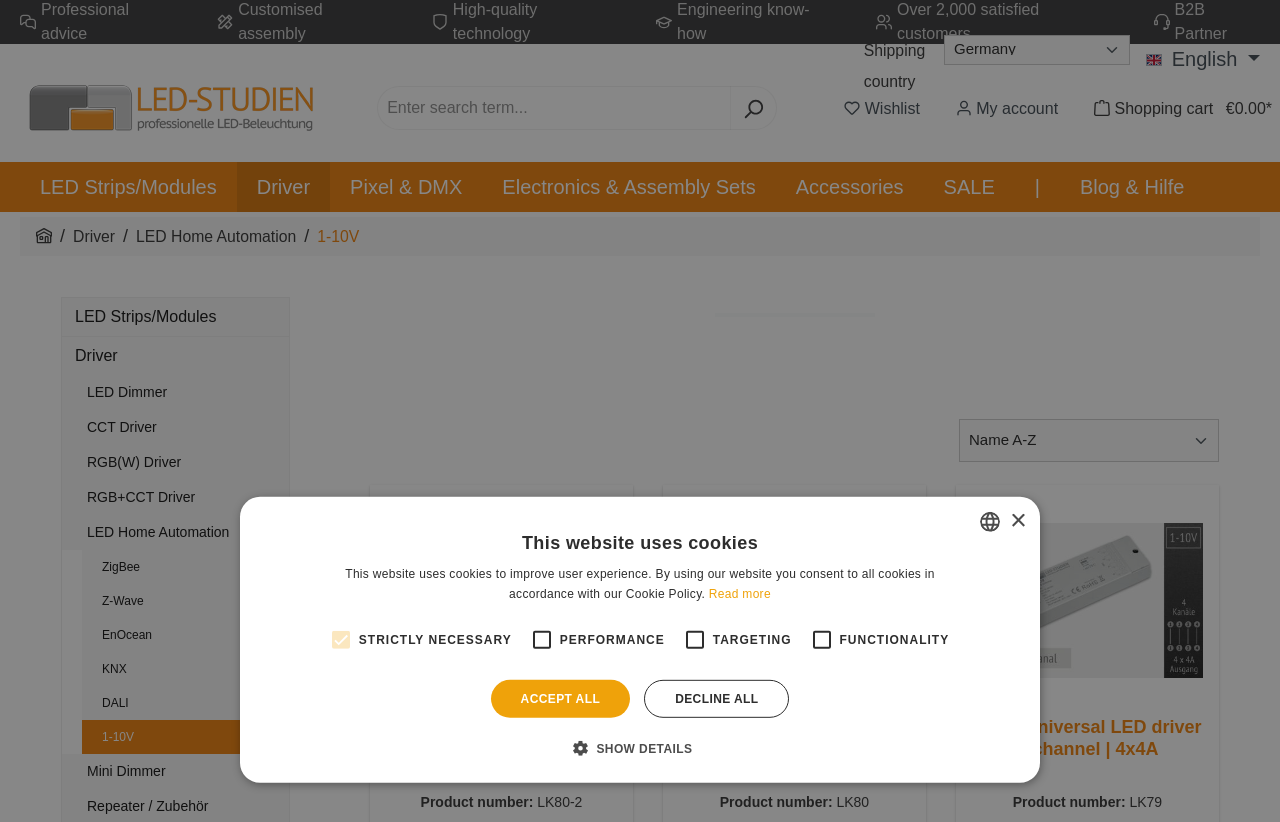Analyze the image and provide a detailed answer to the question: What is the 'Product number' for the '1-10V LED dimmer 1-channel | 1x8A'?

The webpage does not explicitly provide the product number for the '1-10V LED dimmer 1-channel | 1x8A'. However, it is likely that the product number can be found on the product details page or in the product description.